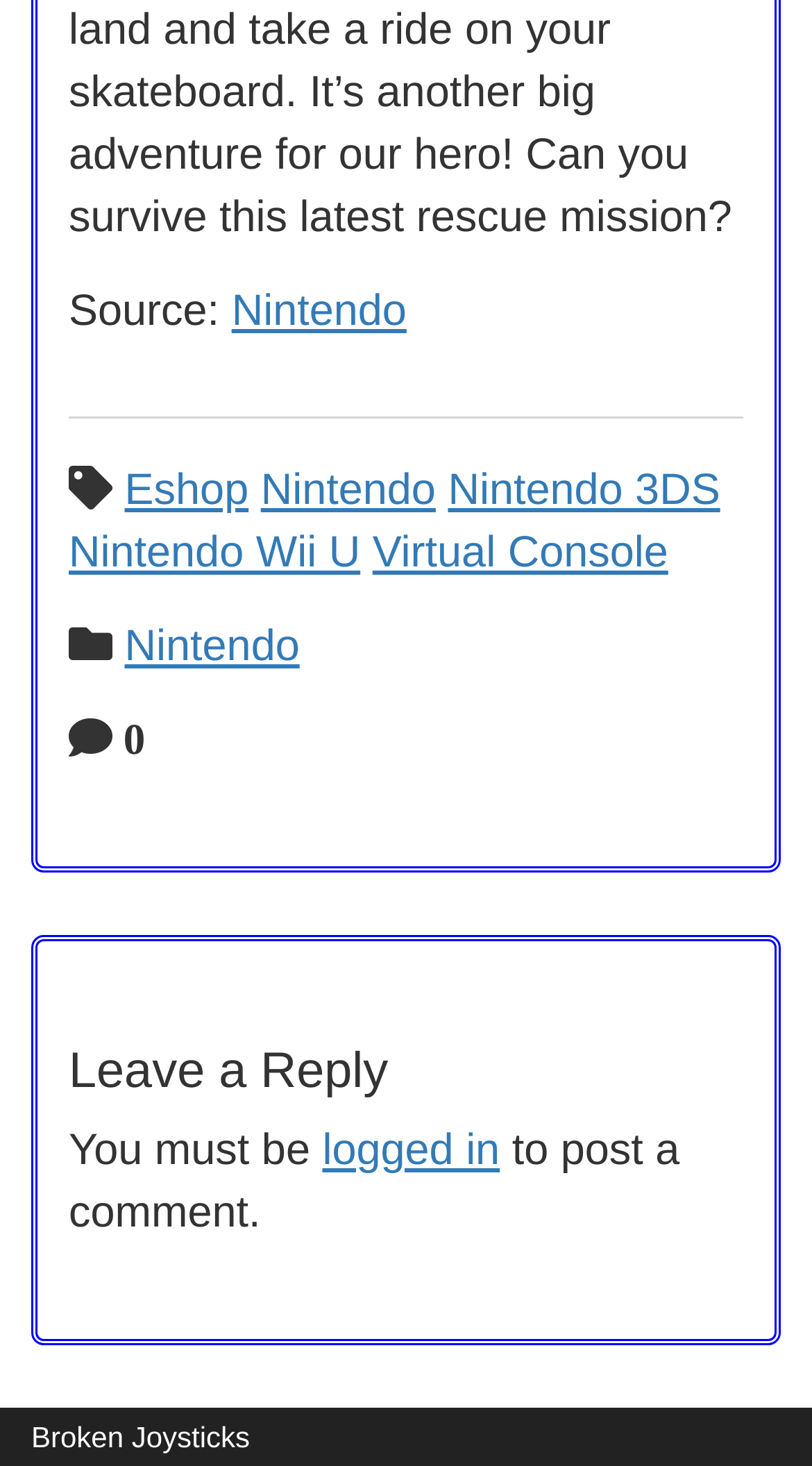What is the source of the content?
Please give a detailed and thorough answer to the question, covering all relevant points.

The source of the content is mentioned at the top of the webpage, where it says 'Source:' followed by a link to 'Nintendo'.